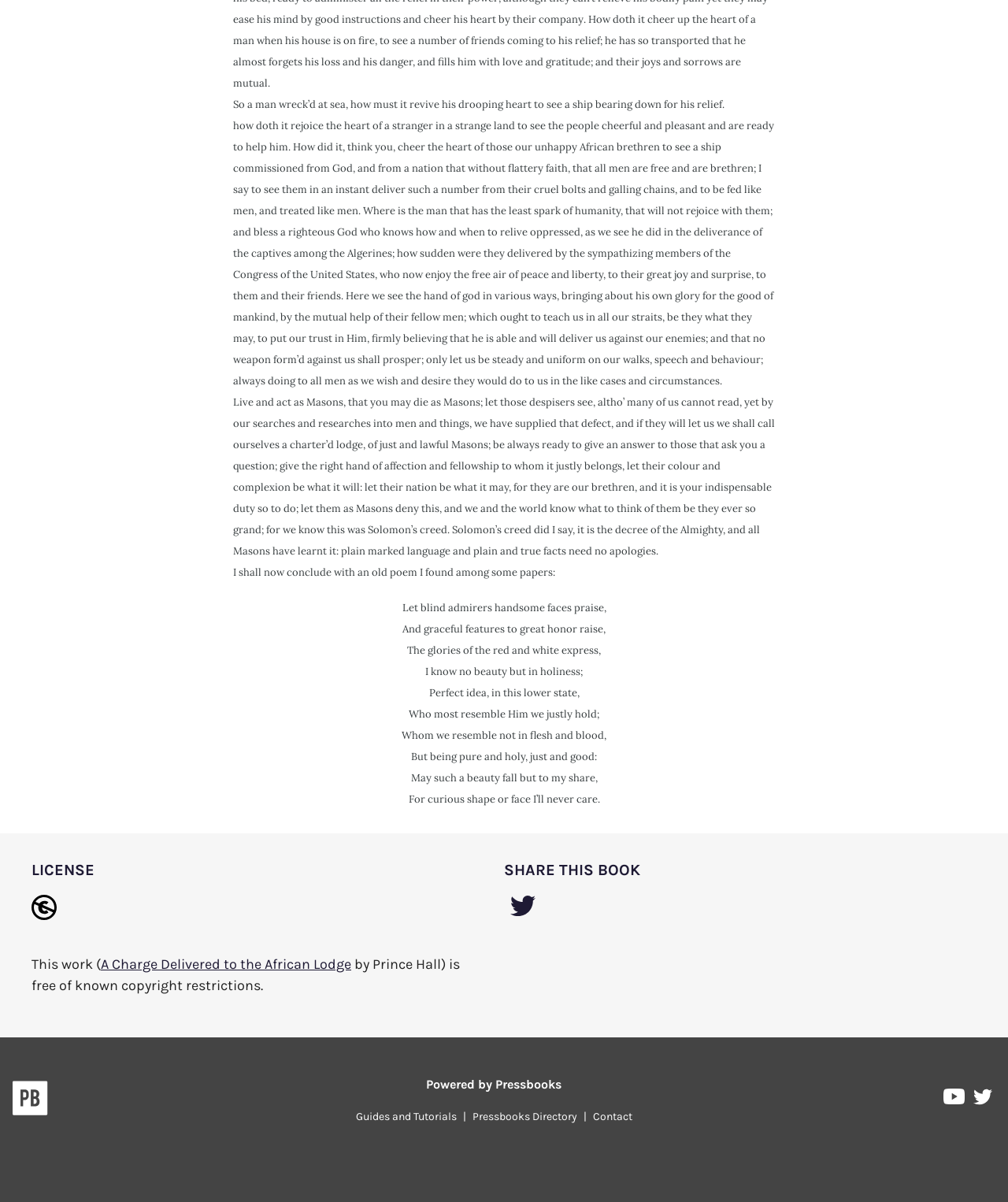From the image, can you give a detailed response to the question below:
What is the name of the platform that powered the website?

The name of the platform that powered the website is Pressbooks, as indicated by the logo and text 'Powered by Pressbooks'.